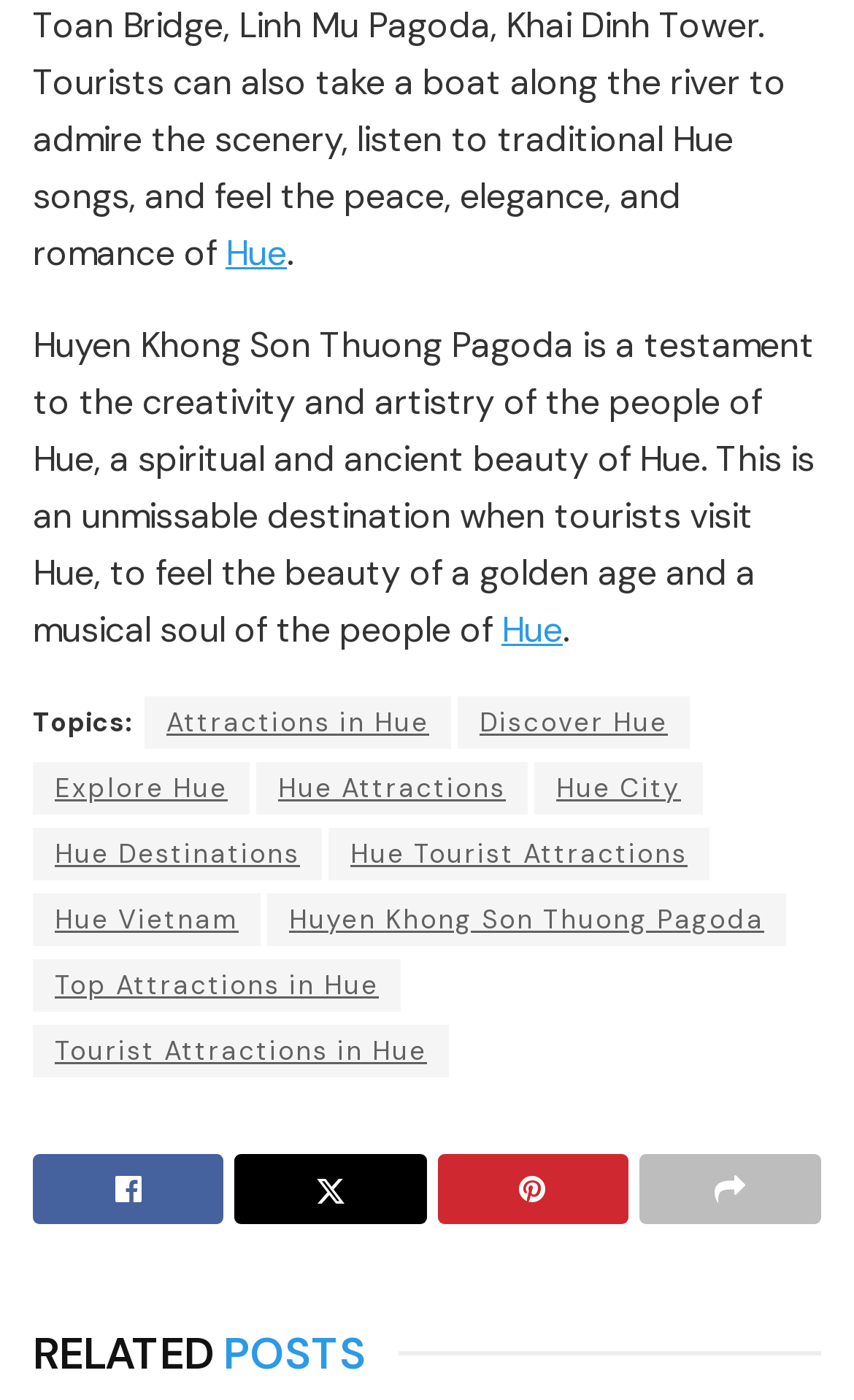Please mark the bounding box coordinates of the area that should be clicked to carry out the instruction: "Click on Hue".

[0.264, 0.164, 0.336, 0.197]